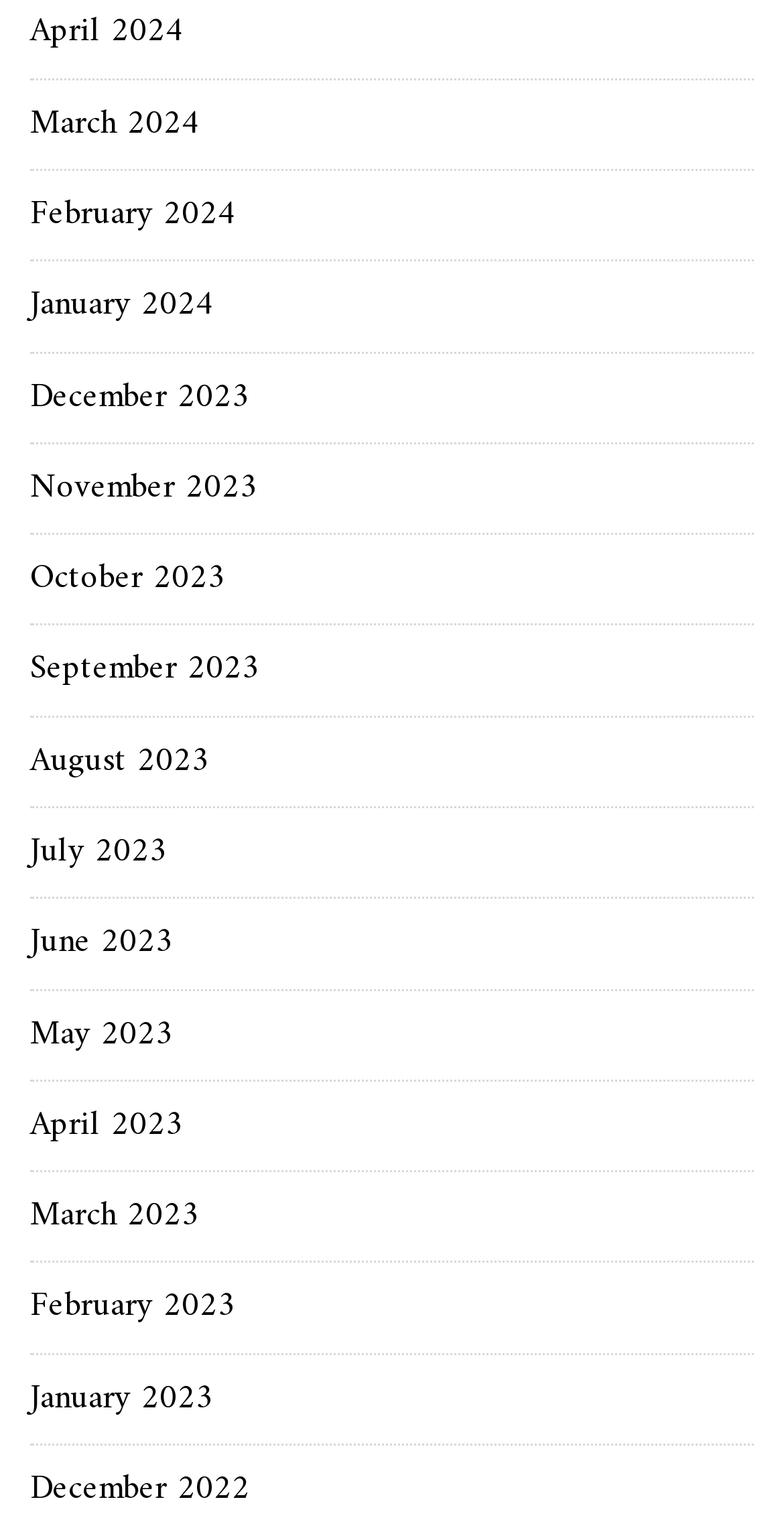Identify the bounding box coordinates of the section that should be clicked to achieve the task described: "Click the 'Öppna meny' button".

None